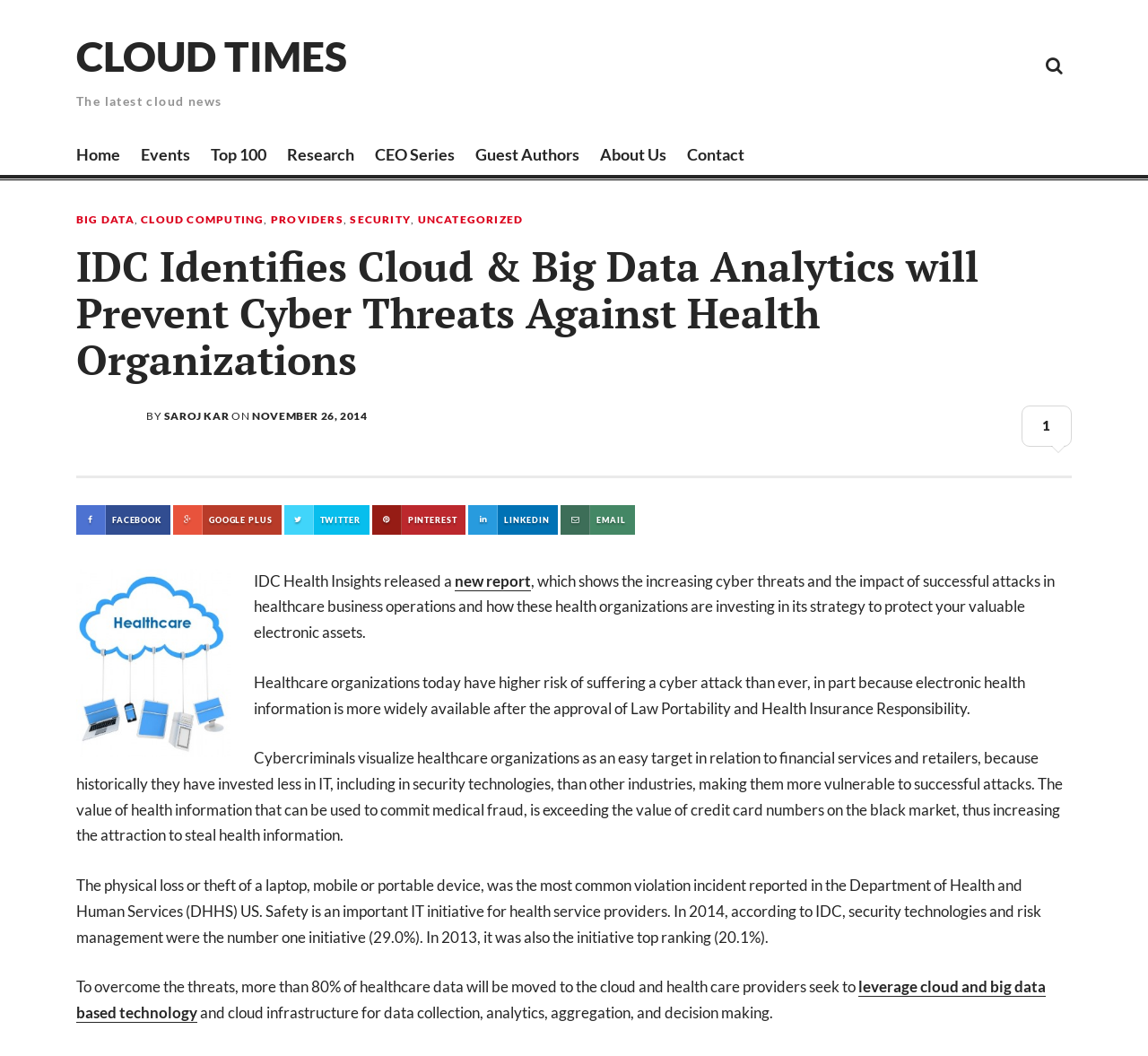Construct a comprehensive description capturing every detail on the webpage.

The webpage is about Cloud Times, a news website focused on cloud computing and big data analytics. At the top, there is a heading "CLOUD TIMES" and a link to skip to the content. Below that, there is a heading "The latest cloud news" and a row of links to various categories, including "Cloud Storage", "Google", "Cloud Providers", "Cloud Security", and "White Paper". 

On the left side, there is a navigation menu with links to "Home", "Events", "Top 100", "Research", "CEO Series", "Guest Authors", "About Us", and "Contact". Above this menu, there is a header with links to "BIG DATA", "CLOUD COMPUTING", "PROVIDERS", "SECURITY", and "UNCATEGORIZED".

The main content of the webpage is an article titled "IDC Identifies Cloud & Big Data Analytics will Prevent Cyber Threats Against Health Organizations". The article is written by Saroj Kar and was published on November 26, 2014. The article discusses how healthcare organizations are at risk of cyber attacks and how they are investing in cloud and big data analytics to protect their electronic assets. The article cites a report by IDC Health Insights, which shows that healthcare organizations are increasingly vulnerable to cyber attacks due to their lack of investment in IT security. The article also mentions that the value of health information is exceeding the value of credit card numbers on the black market, making it a lucrative target for cybercriminals.

At the bottom of the article, there are social media links to Facebook, Google Plus, Twitter, Pinterest, LinkedIn, and Email.